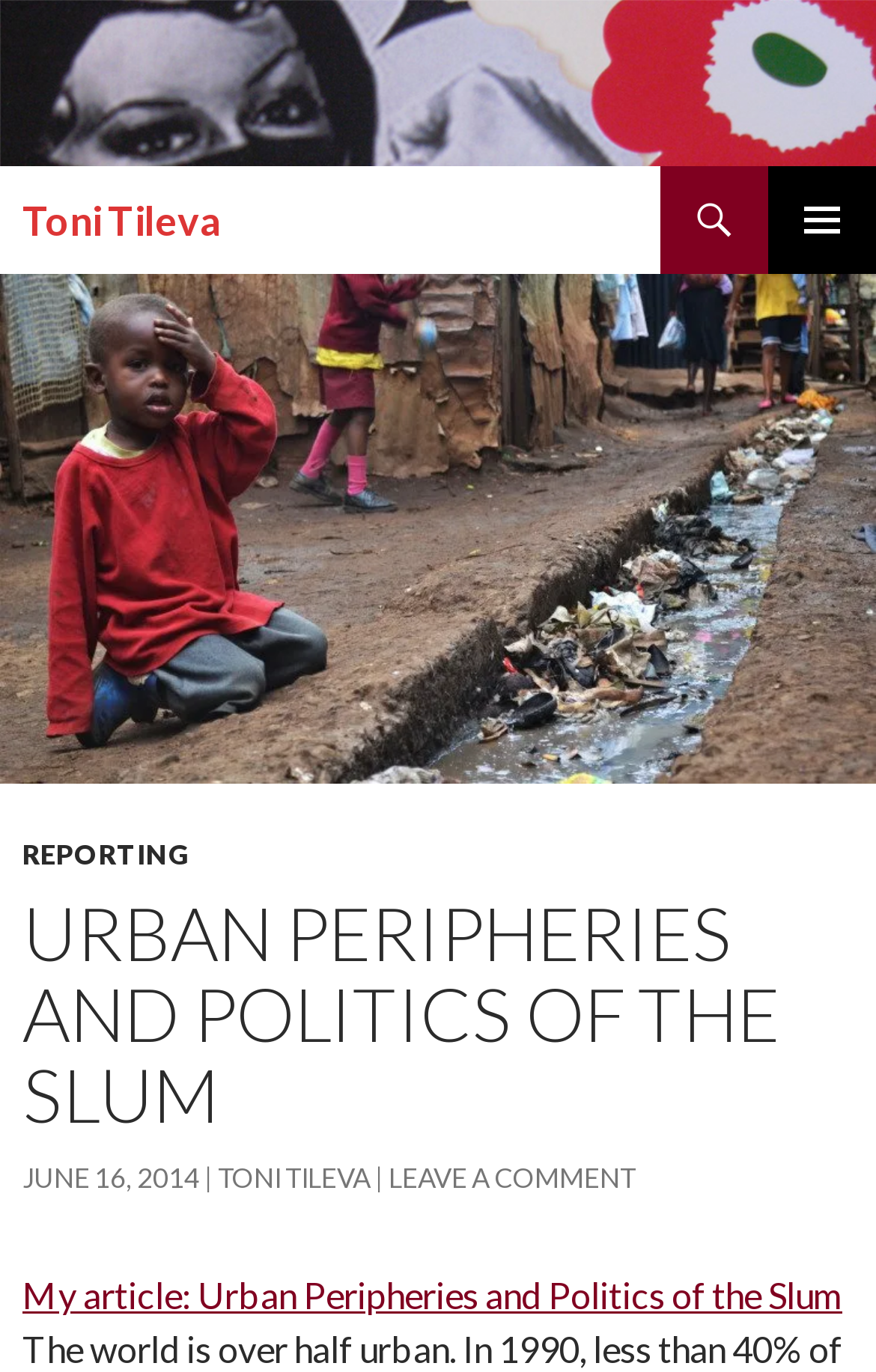Find the bounding box coordinates of the clickable area required to complete the following action: "Leave a comment".

[0.444, 0.847, 0.726, 0.871]